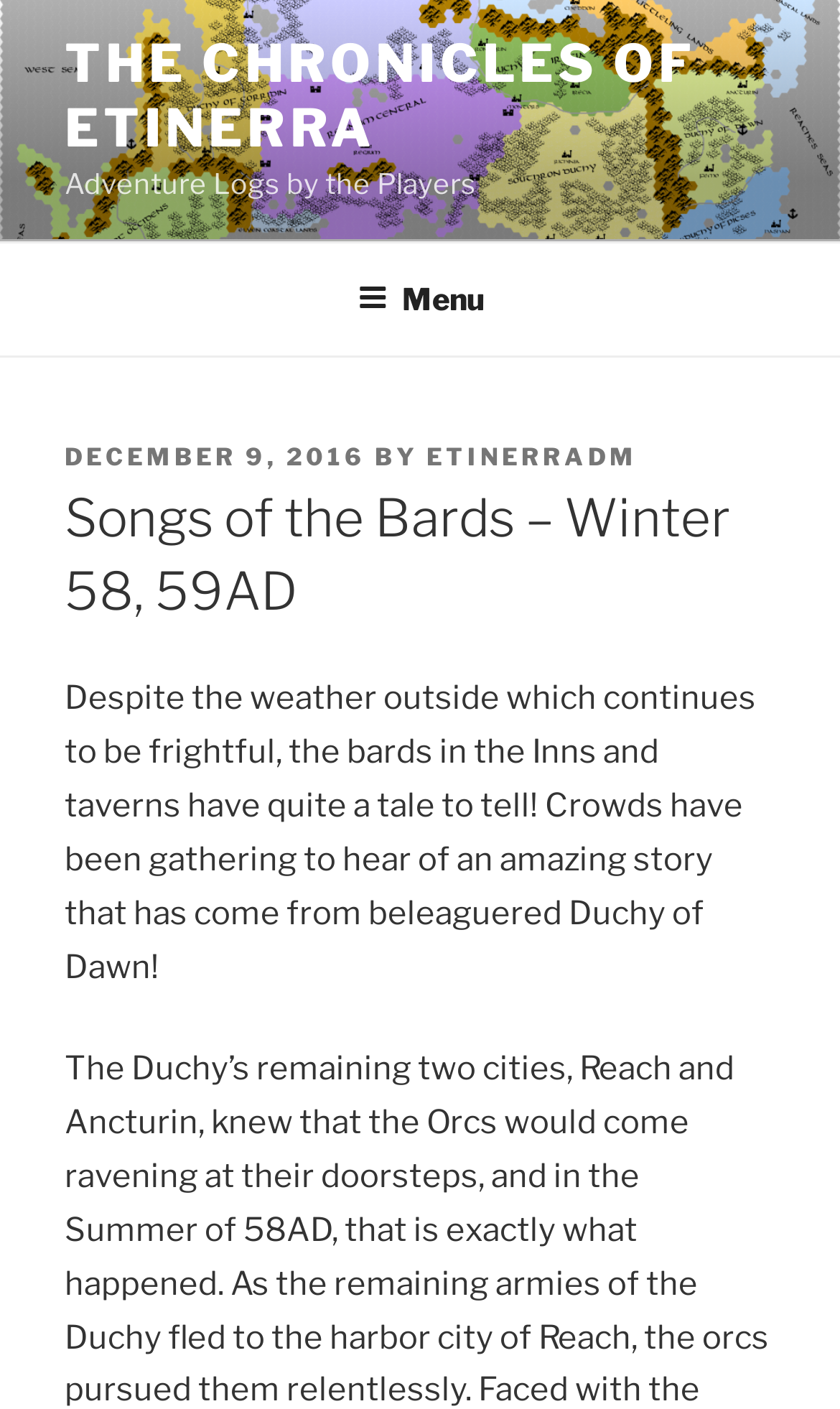Provide a thorough and detailed response to the question by examining the image: 
What is the date of the posted article?

I found the answer by looking at the link element with the text 'DECEMBER 9, 2016' which is a child of the 'POSTED ON' static text element.